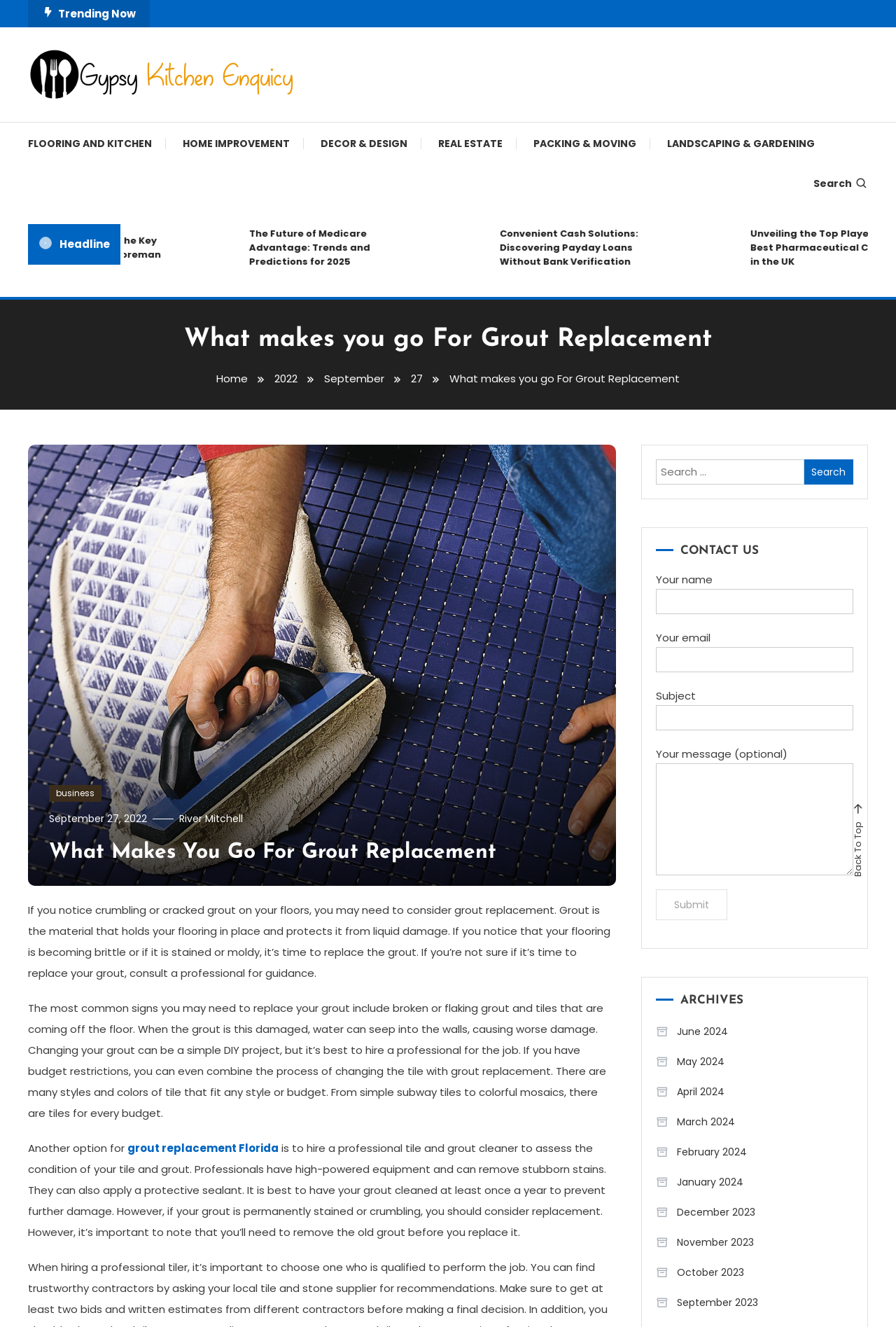Please answer the following question using a single word or phrase: 
How often should grout be cleaned?

at least once a year